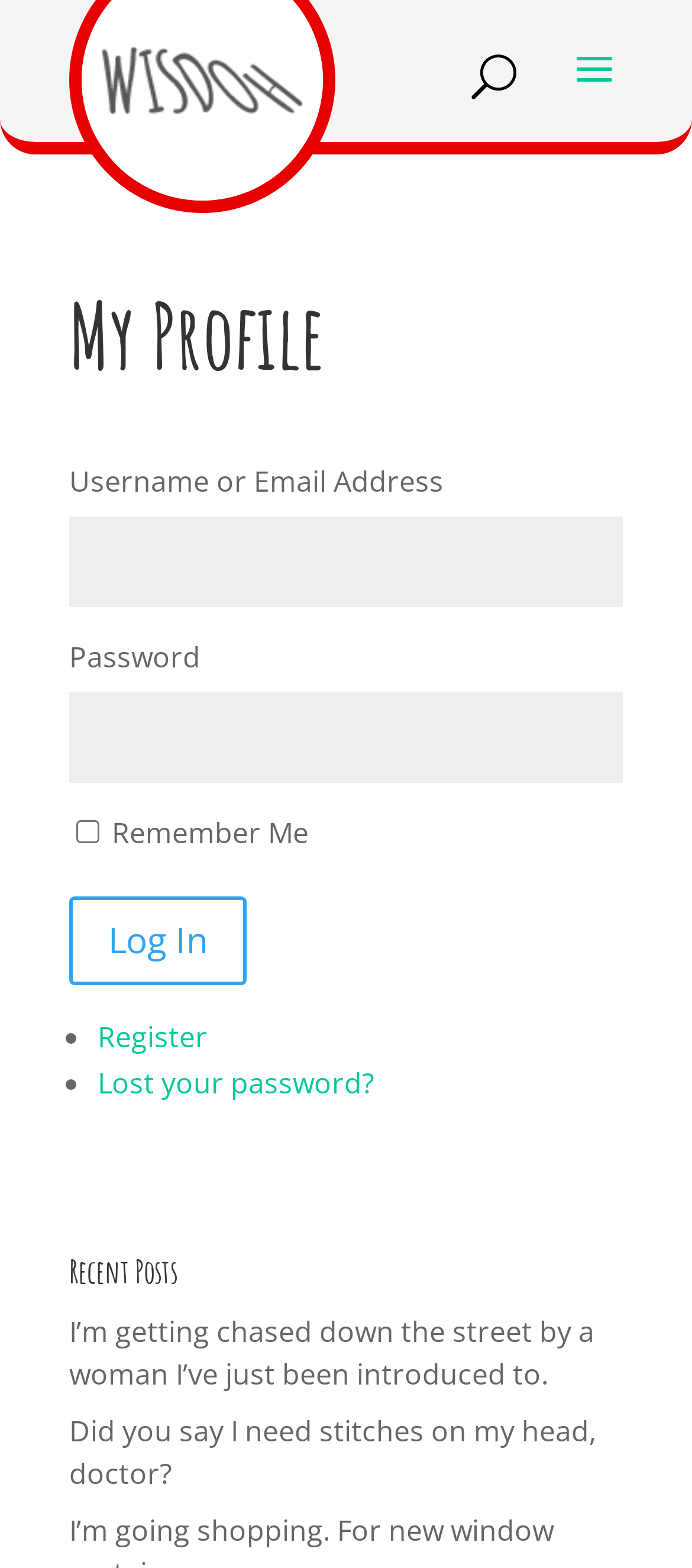Find the bounding box coordinates for the UI element whose description is: "Log In". The coordinates should be four float numbers between 0 and 1, in the format [left, top, right, bottom].

[0.1, 0.572, 0.356, 0.628]